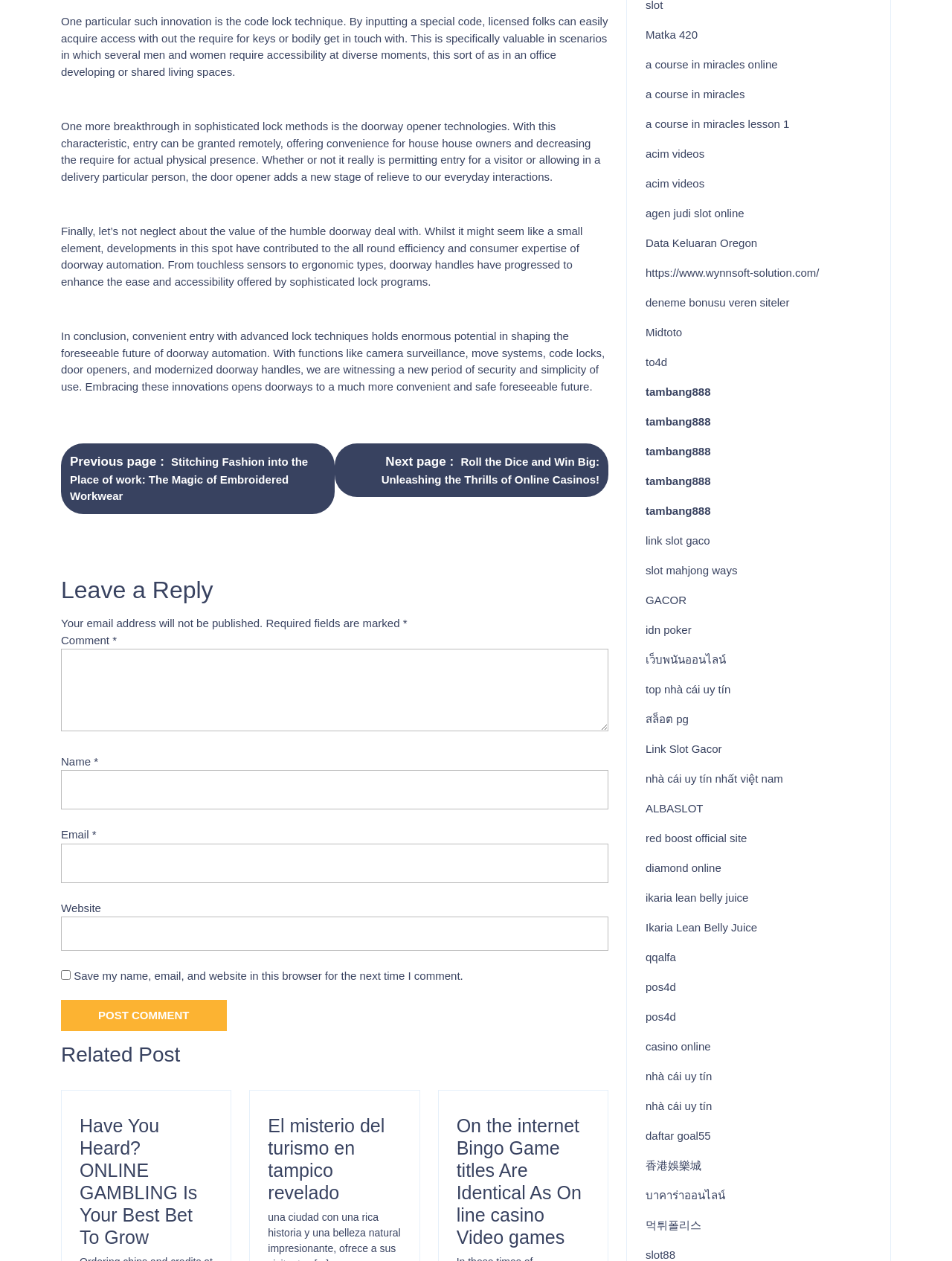Kindly respond to the following question with a single word or a brief phrase: 
How many links are there in the navigation section?

2